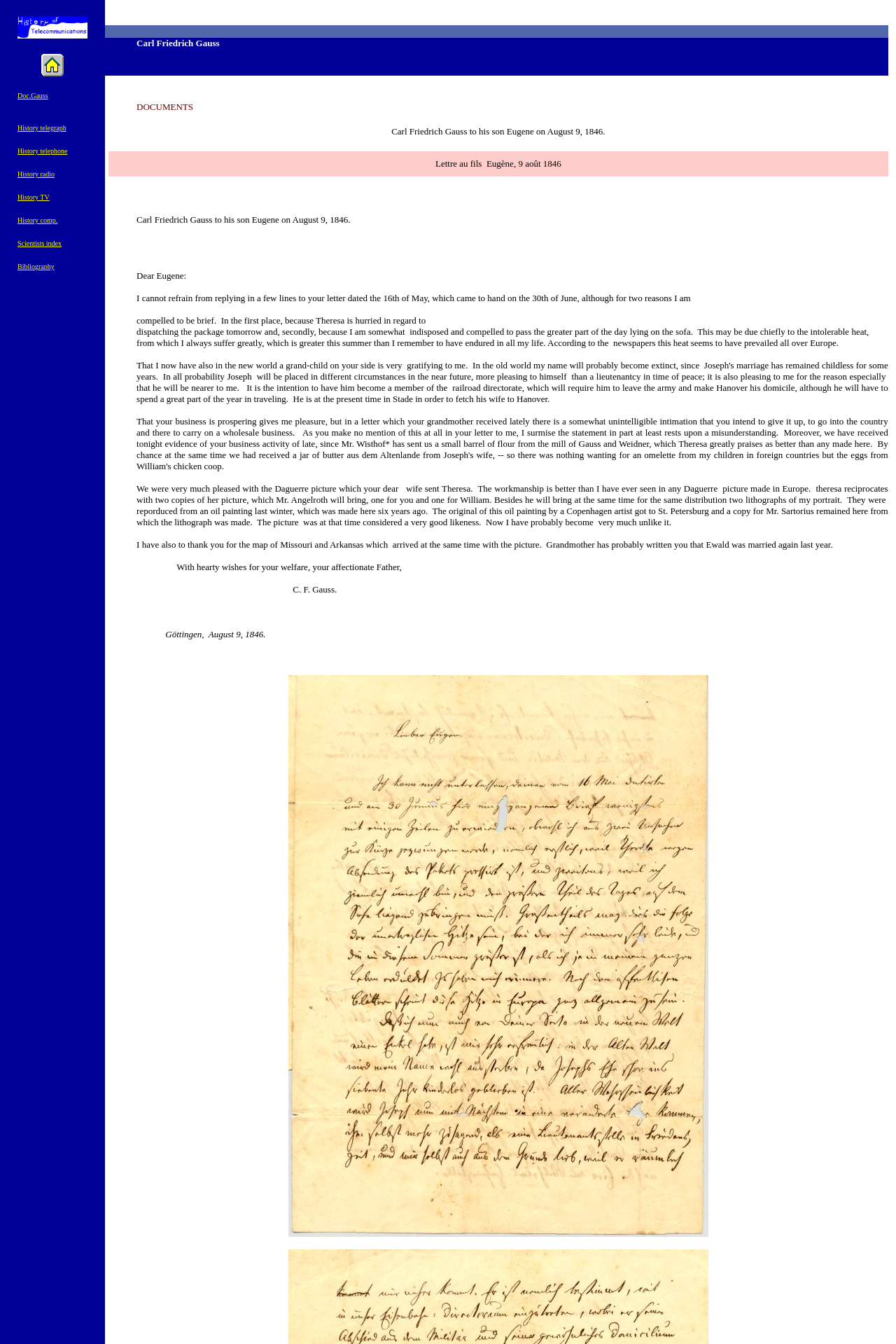Determine the bounding box coordinates for the area that should be clicked to carry out the following instruction: "Click on the link 'Doc.Gauss'".

[0.02, 0.068, 0.054, 0.074]